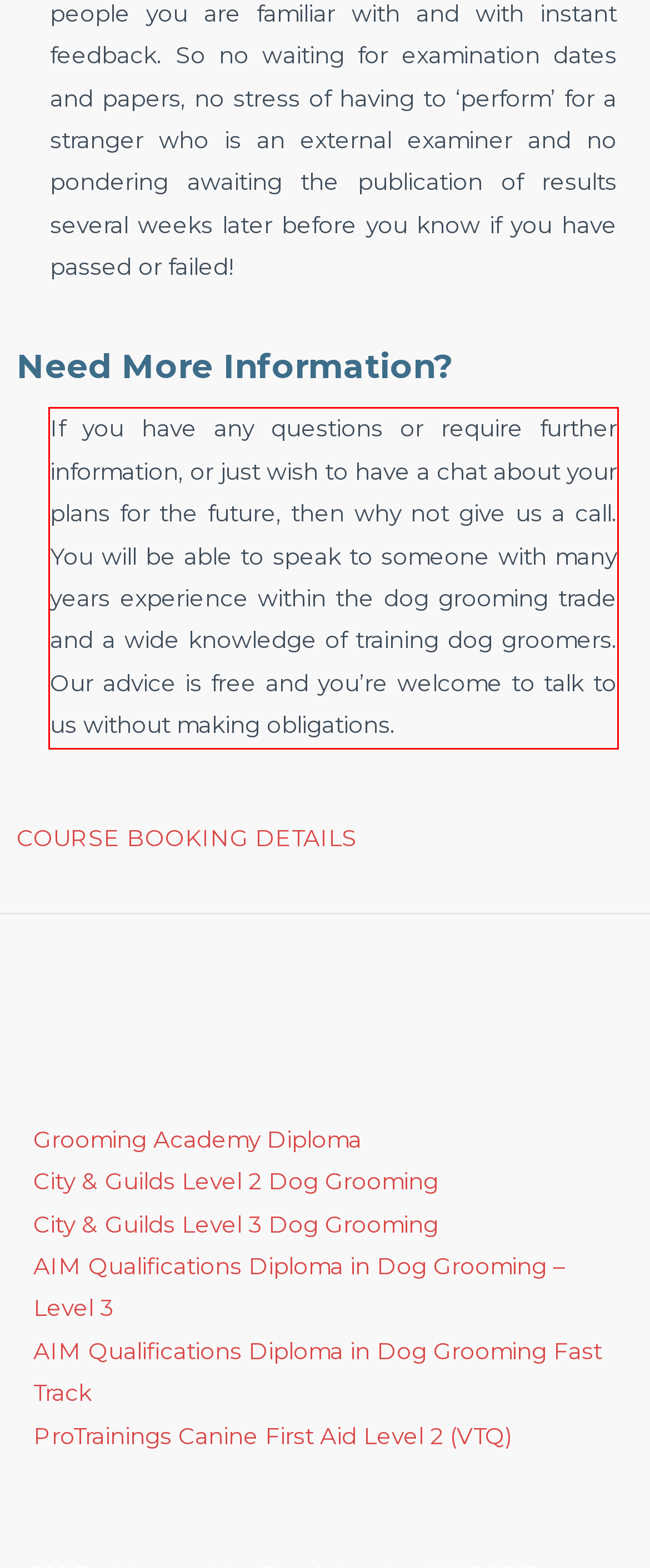Using the provided screenshot of a webpage, recognize the text inside the red rectangle bounding box by performing OCR.

If you have any questions or require further information, or just wish to have a chat about your plans for the future, then why not give us a call. You will be able to speak to someone with many years experience within the dog grooming trade and a wide knowledge of training dog groomers. Our advice is free and you’re welcome to talk to us without making obligations.